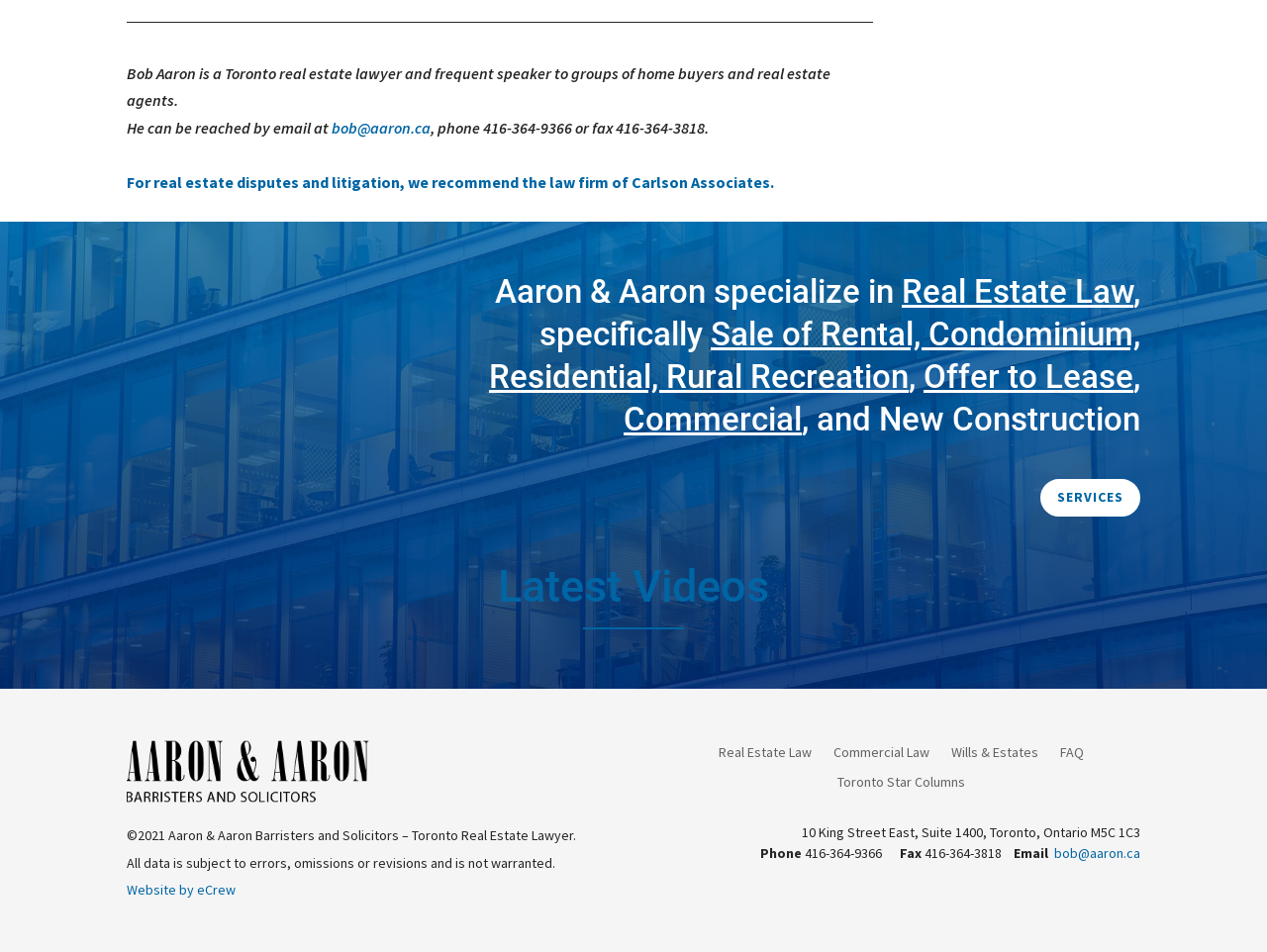Refer to the image and provide a thorough answer to this question:
What is the email address of Bob Aaron?

From the link element 'bob@aaron.ca', we can get the email address of Bob Aaron, which is bob@aaron.ca.